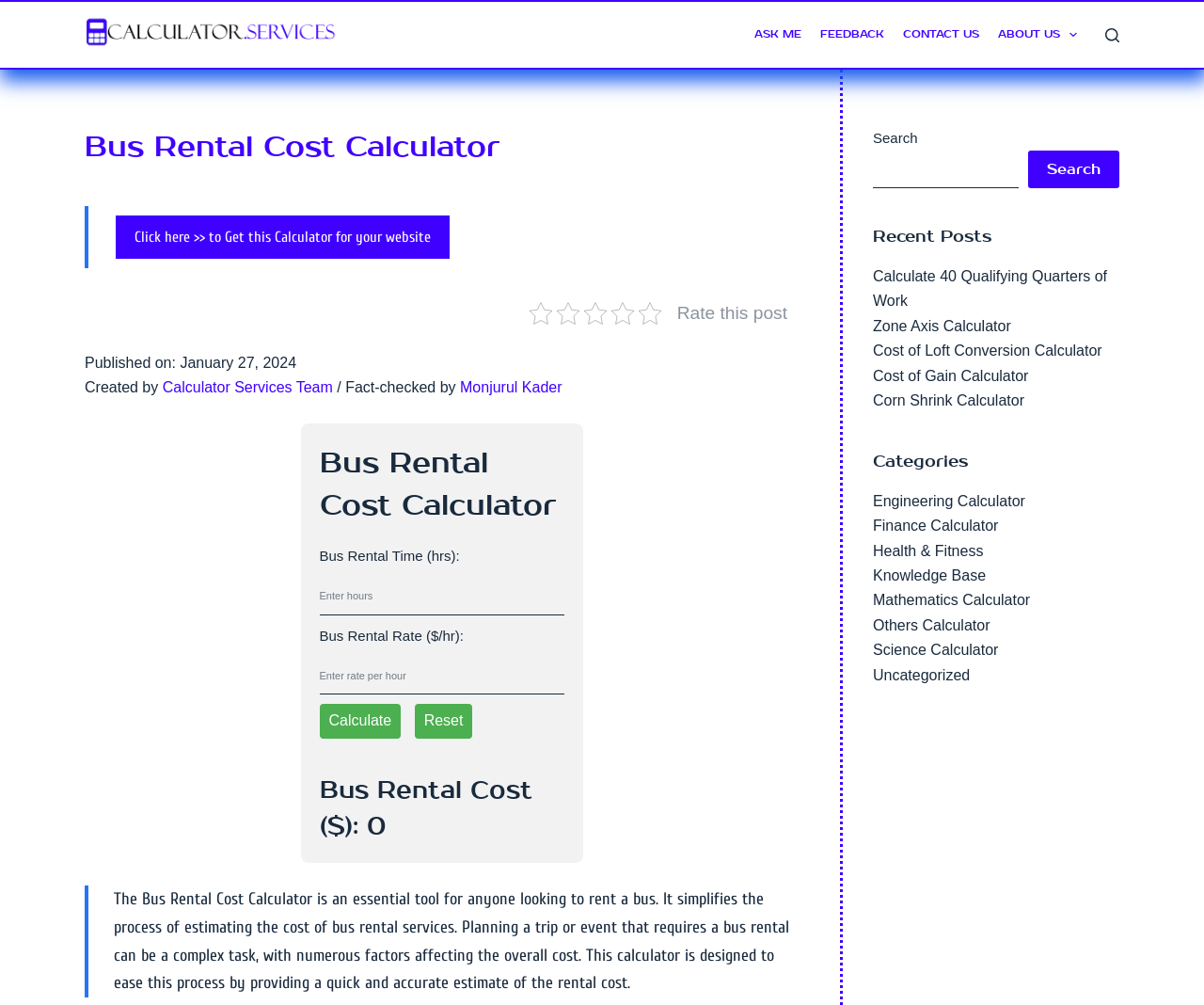What is the main heading of this webpage? Please extract and provide it.

Bus Rental Cost Calculator